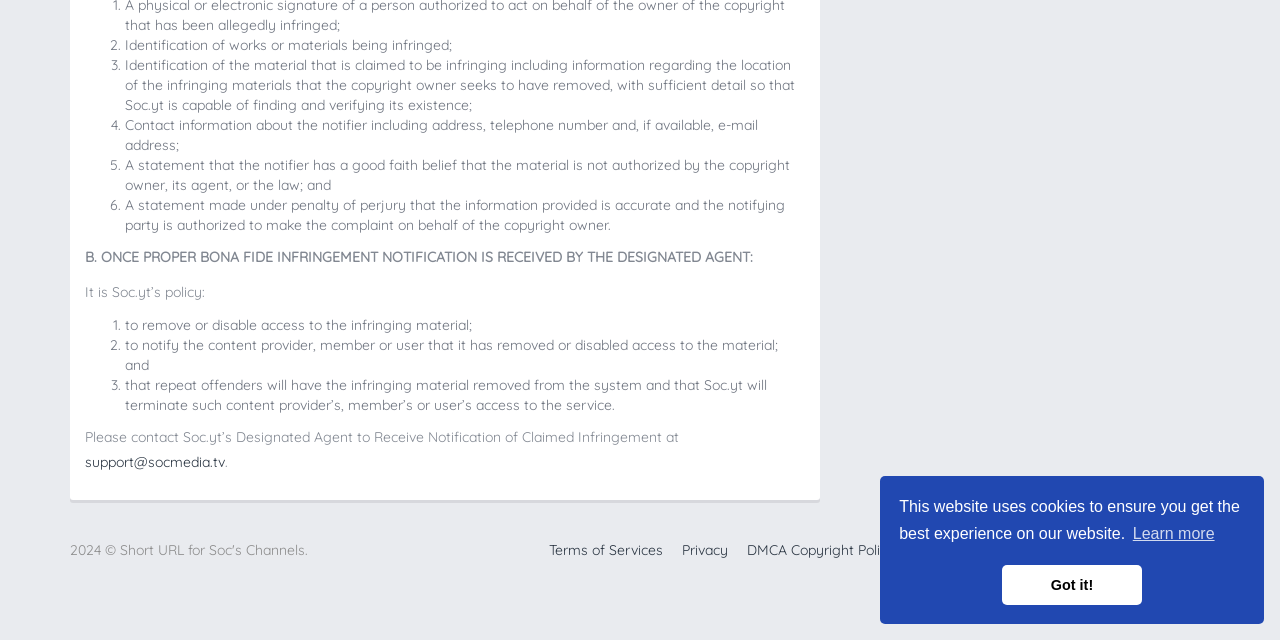Predict the bounding box coordinates for the UI element described as: "Mike 2778 entries". The coordinates should be four float numbers between 0 and 1, presented as [left, top, right, bottom].

None